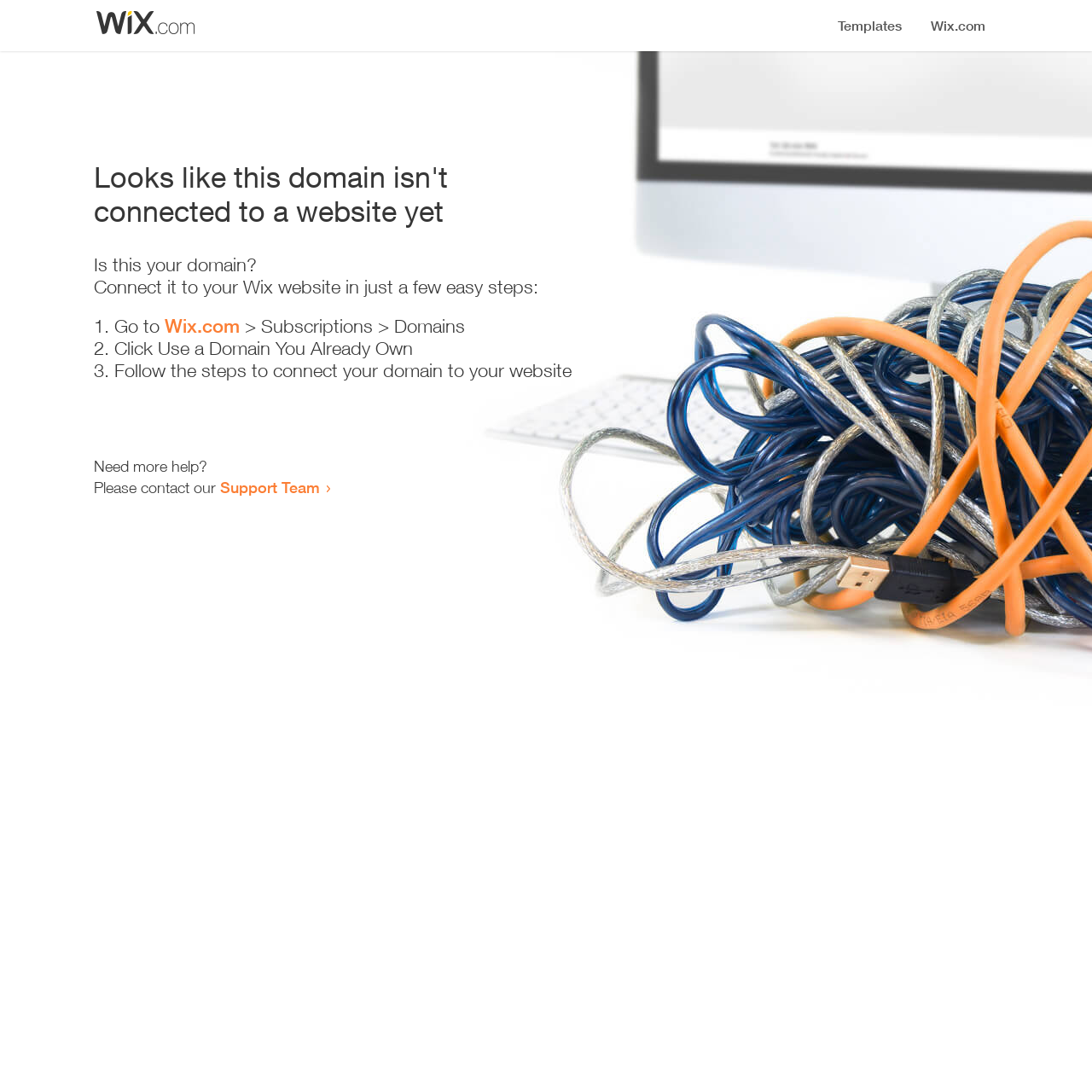How many steps are required to connect the domain to a website?
Based on the visual content, answer with a single word or a brief phrase.

3